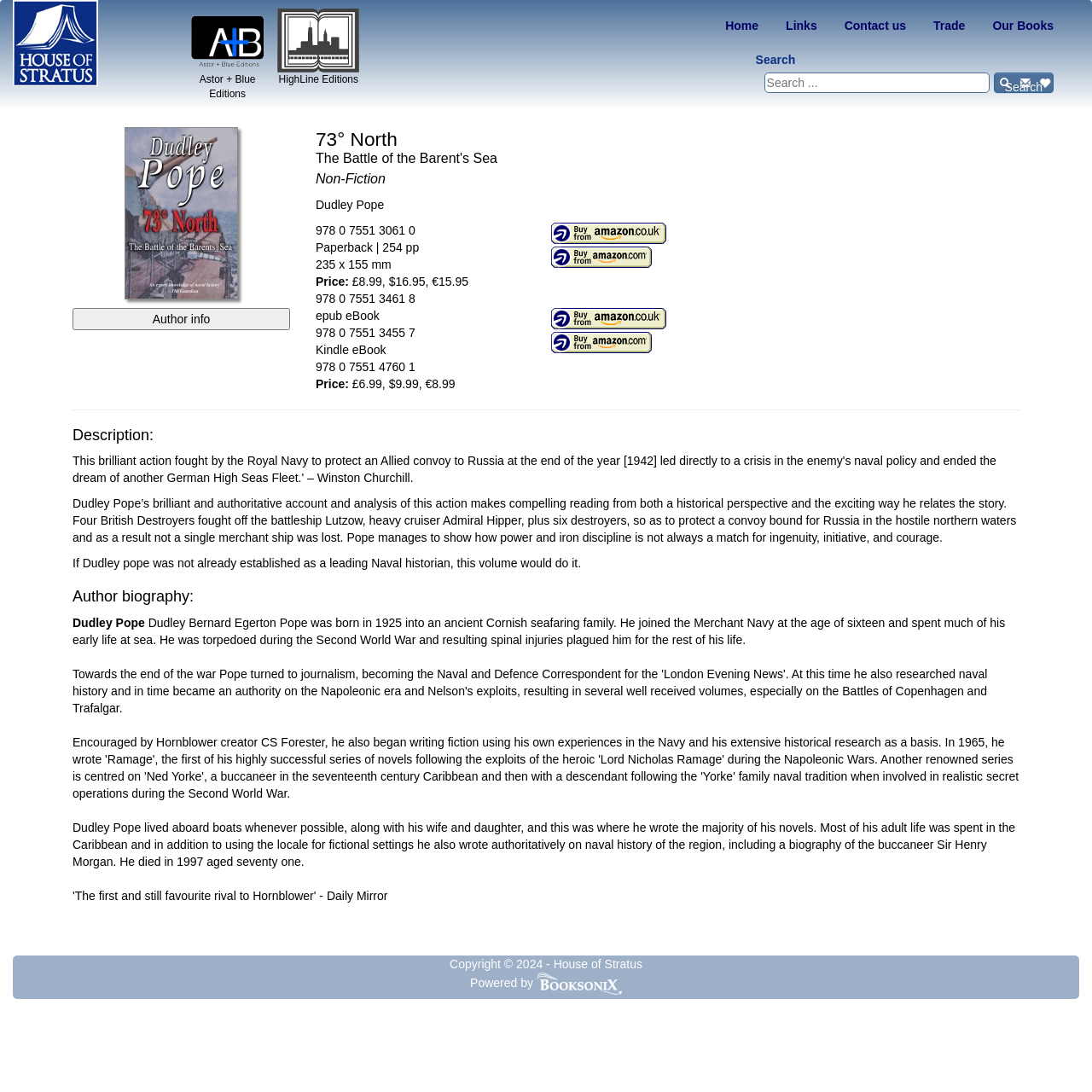Locate the bounding box coordinates of the element to click to perform the following action: 'Read the book description'. The coordinates should be given as four float values between 0 and 1, in the form of [left, top, right, bottom].

[0.066, 0.455, 0.931, 0.499]